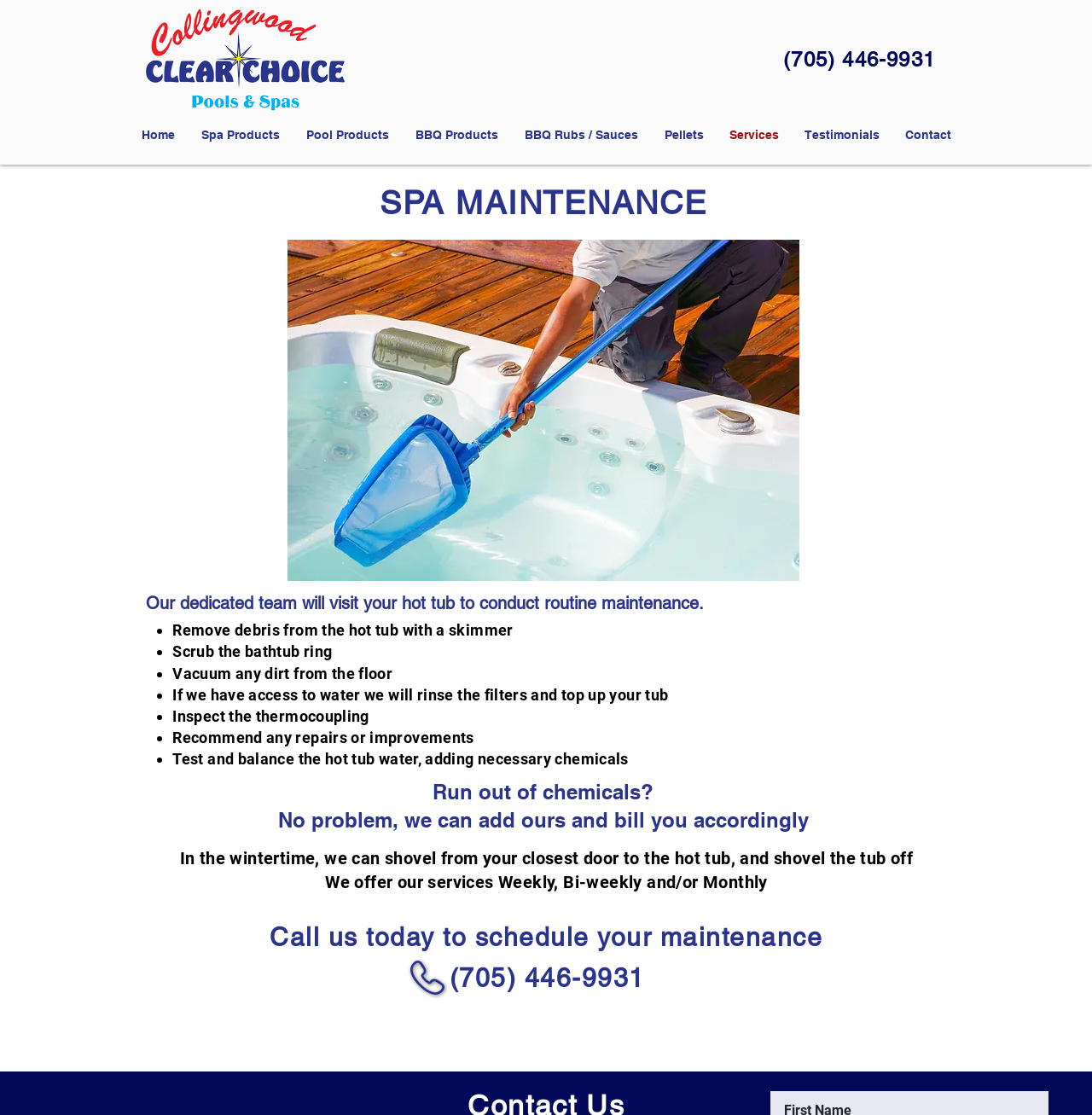Please specify the bounding box coordinates in the format (top-left x, top-left y, bottom-right x, bottom-right y), with values ranging from 0 to 1. Identify the bounding box for the UI component described as follows: BBQ Rubs / Sauces

[0.468, 0.106, 0.596, 0.136]